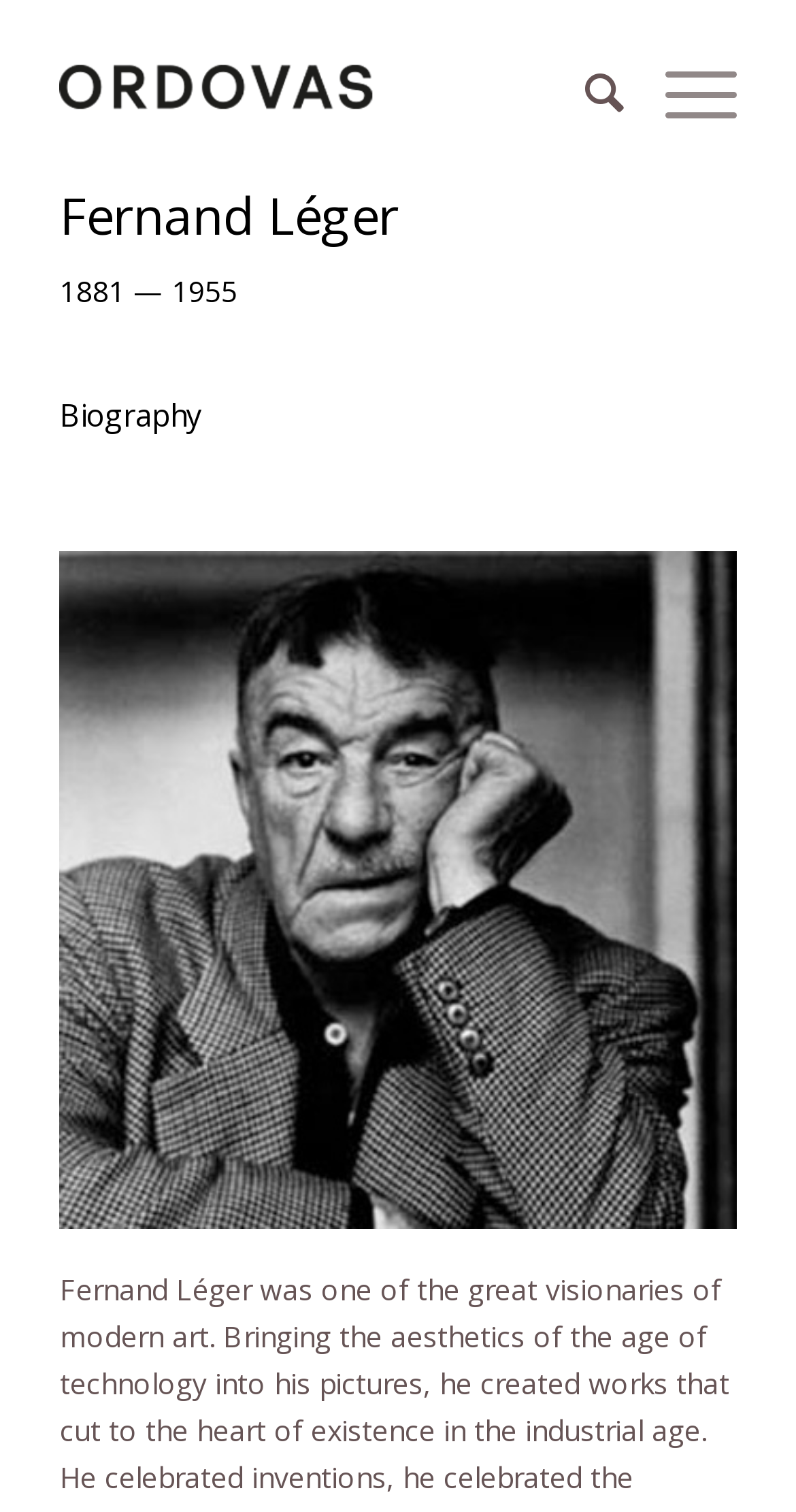Illustrate the webpage with a detailed description.

The webpage is about Fernand Léger, a renowned modern artist. At the top, there is a navigation section with three links: "Ordovas", "Search", and "Menu". The "Ordovas" link is accompanied by an image with the same name. 

Below the navigation section, there is a heading that reads "Fernand Léger". Next to it, there is a brief description of the artist's lifespan, "1881 — 1955". 

Underneath the heading, there is a link to the artist's "Biography". The most prominent feature on the page is a large image of Fernand Léger, which takes up most of the page's width and height. The image is positioned below the biography link and above the navigation section.